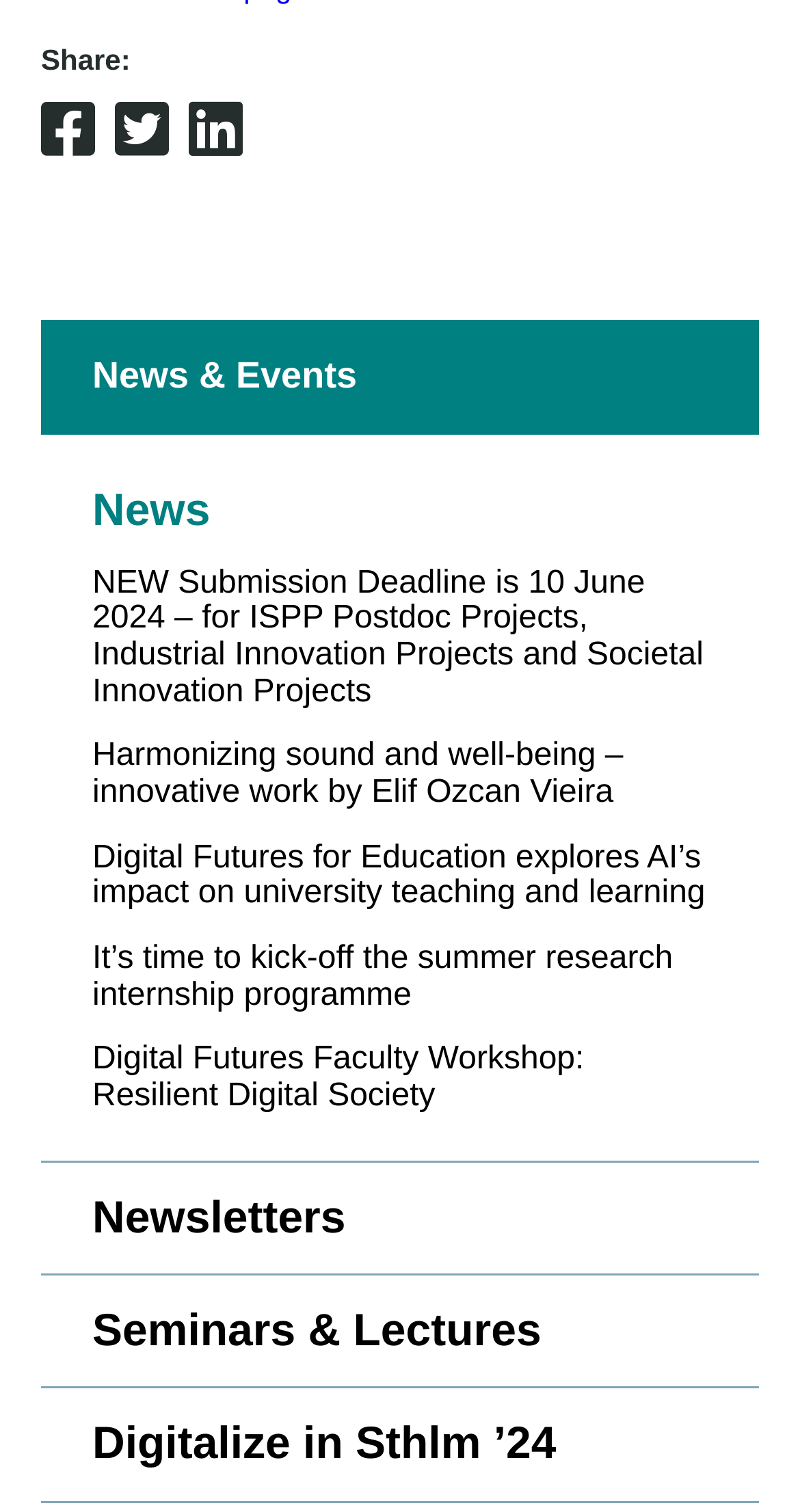Find the bounding box coordinates of the element to click in order to complete this instruction: "Explore Digitalize in Sthlm ’24". The bounding box coordinates must be four float numbers between 0 and 1, denoted as [left, top, right, bottom].

[0.115, 0.937, 0.695, 0.971]